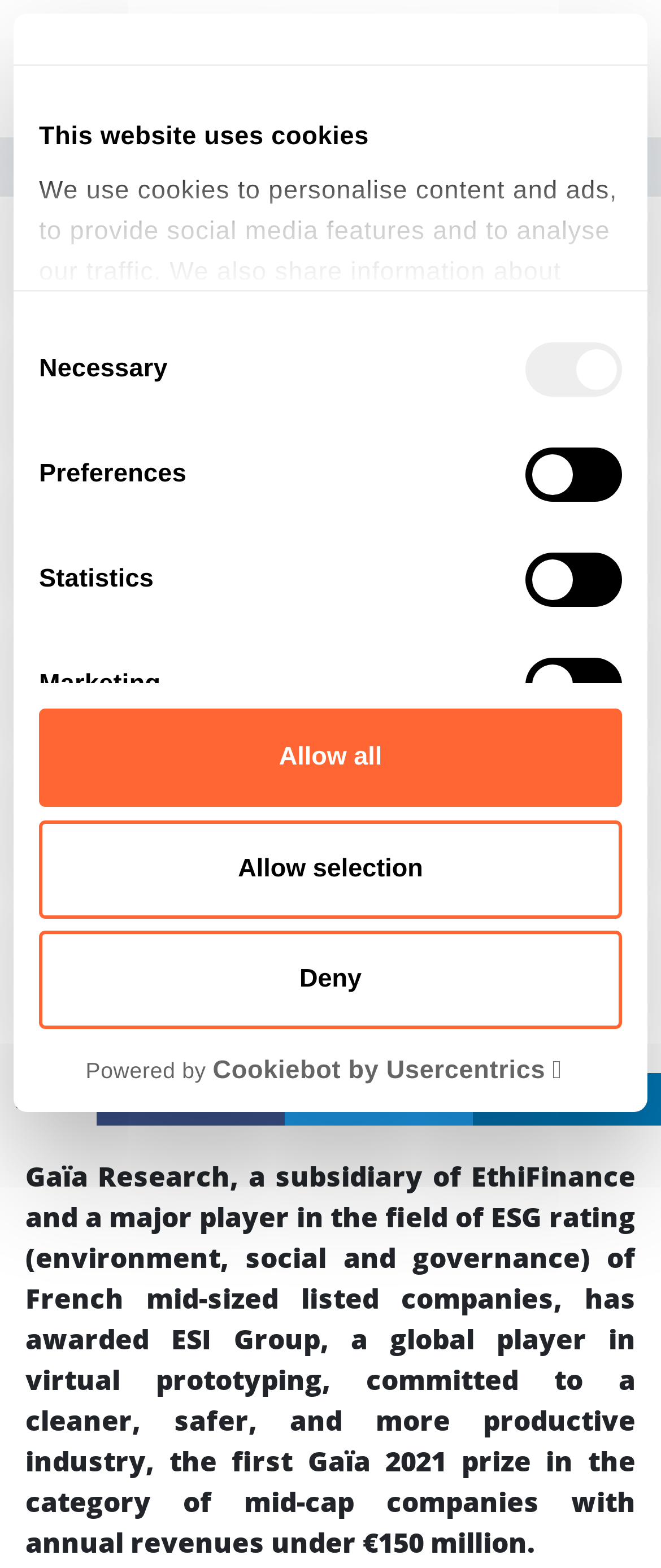Using the provided element description "alt="logo"", determine the bounding box coordinates of the UI element.

[0.041, 0.009, 0.291, 0.079]